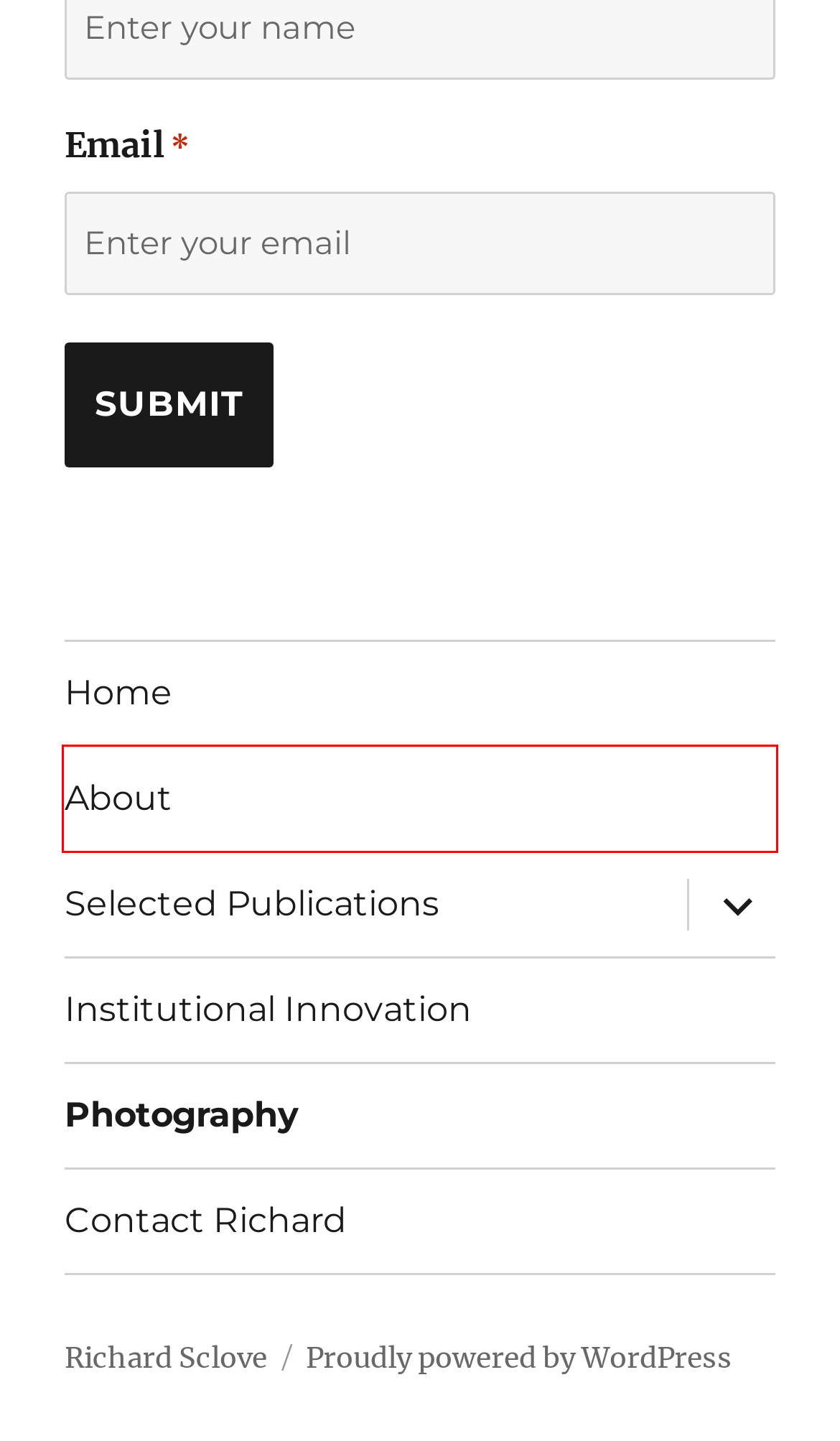You are provided with a screenshot of a webpage that includes a red rectangle bounding box. Please choose the most appropriate webpage description that matches the new webpage after clicking the element within the red bounding box. Here are the candidates:
A. Autumn in Leverett – Richard Sclove
B. Institutional Innovation – Richard Sclove
C. Blog Tool, Publishing Platform, and CMS – WordPress.org
D. Labyrinth under moonlight – Richard Sclove
E. Selected Publications – Richard Sclove
F. Reflection in a Rain Puddle – Richard Sclove
G. Contact Richard – Richard Sclove
H. About – Richard Sclove

H